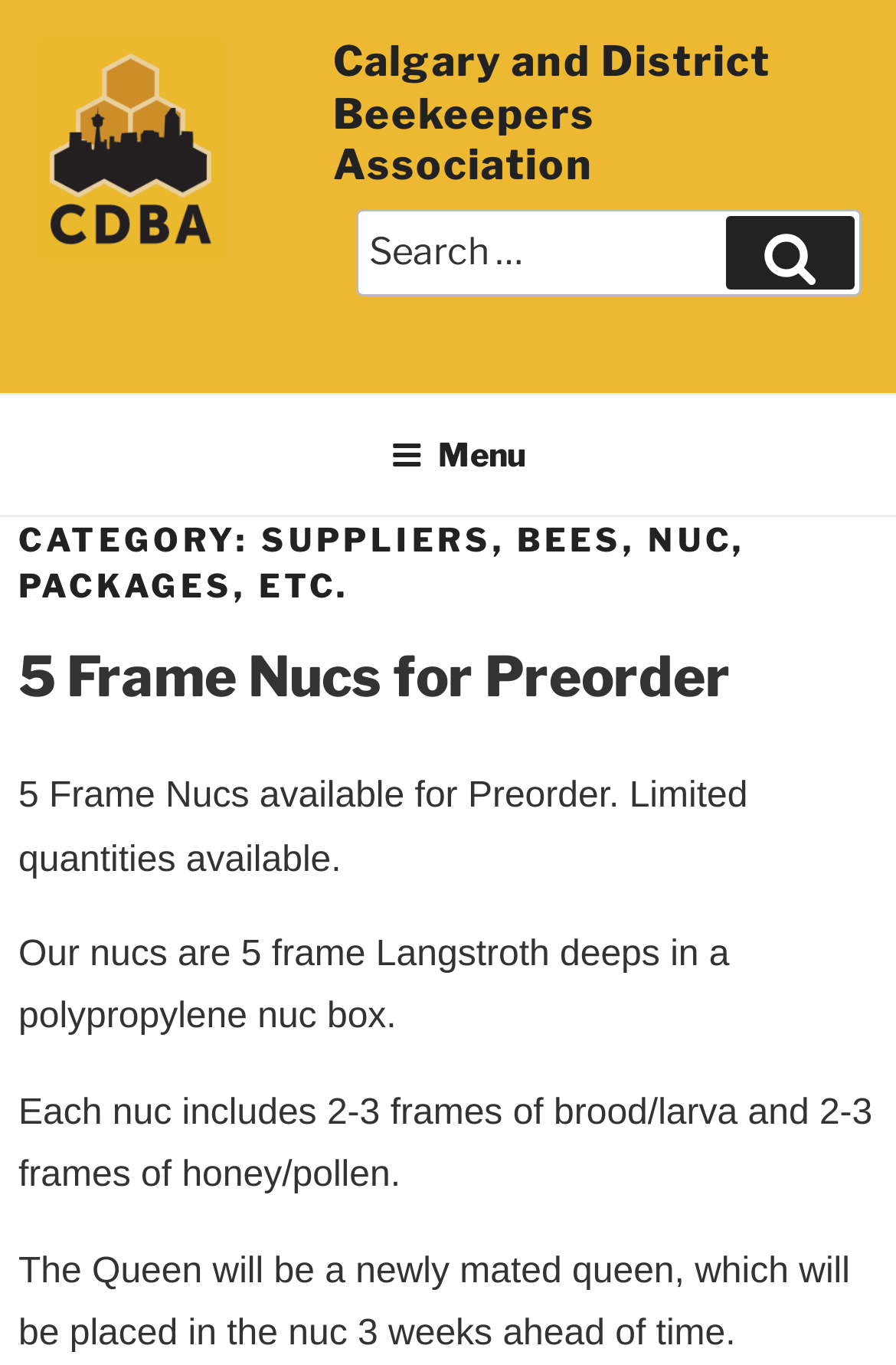Use a single word or phrase to answer the question:
What type of products are available for preorder?

5 Frame Nucs